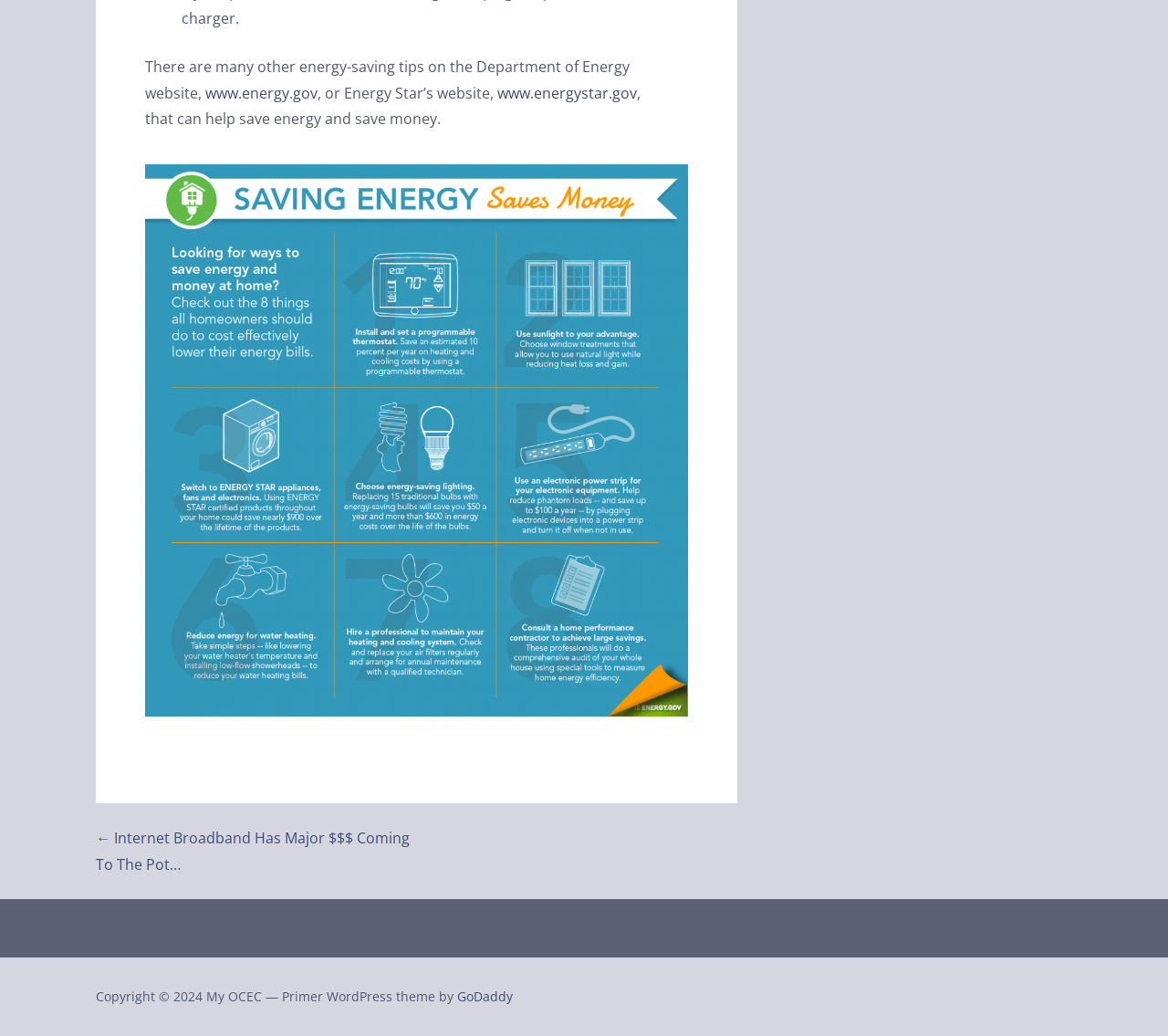What is the name of the previous post? Analyze the screenshot and reply with just one word or a short phrase.

Internet Broadband Has Major $$$ Coming To The Pot…